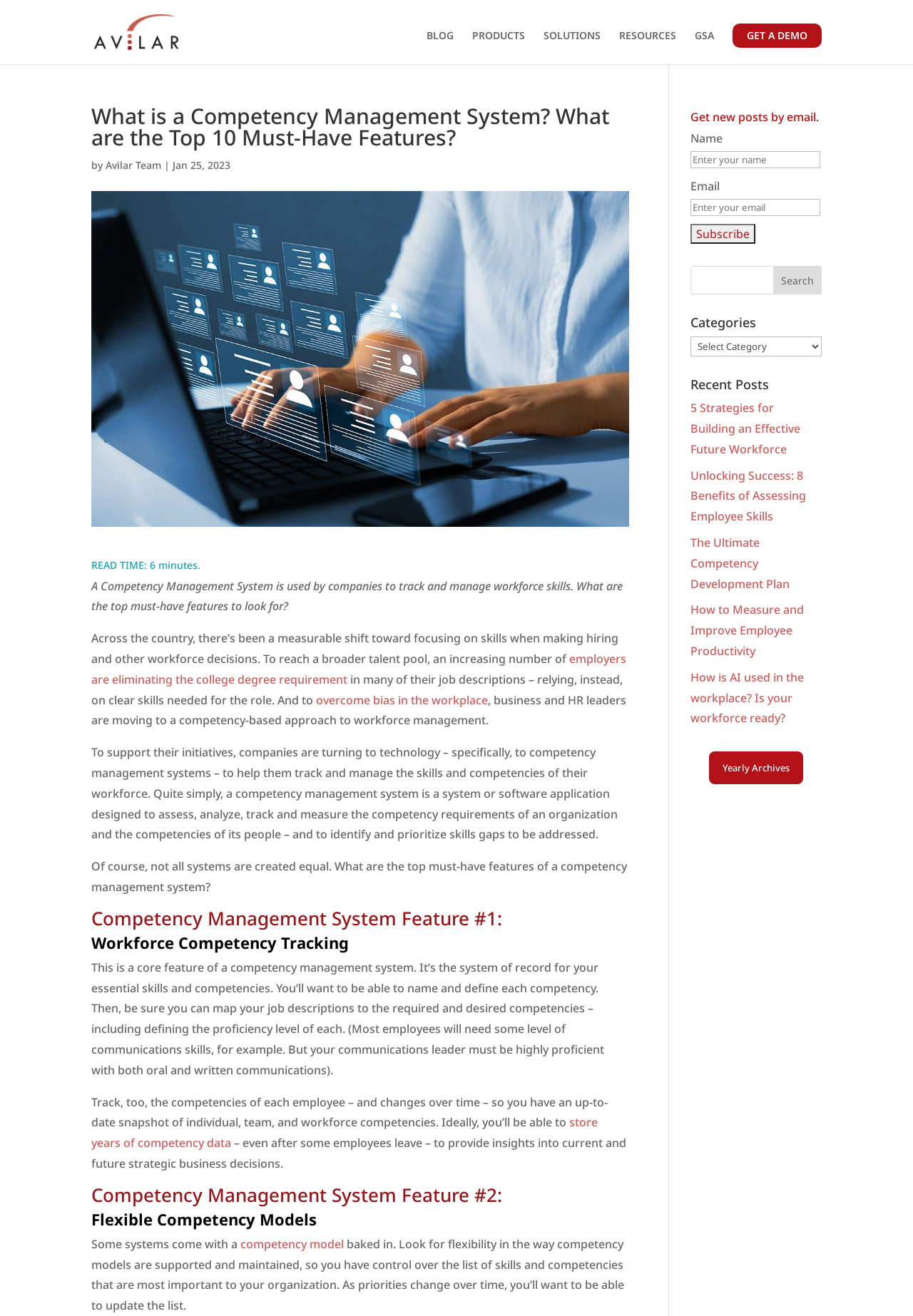Extract the heading text from the webpage.

What is a Competency Management System? What are the Top 10 Must-Have Features?